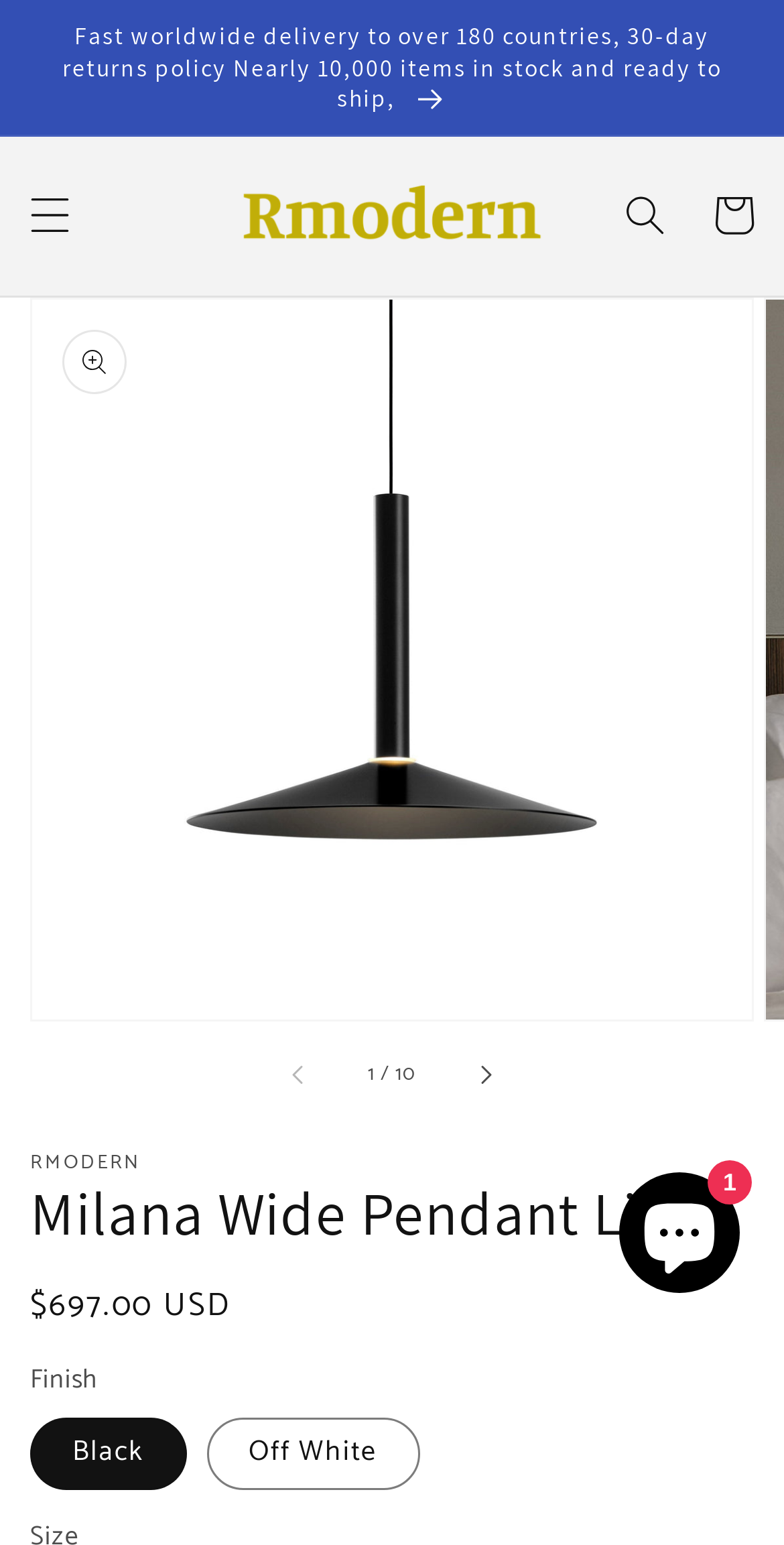Identify the bounding box coordinates of the clickable section necessary to follow the following instruction: "Search for products". The coordinates should be presented as four float numbers from 0 to 1, i.e., [left, top, right, bottom].

[0.767, 0.111, 0.879, 0.168]